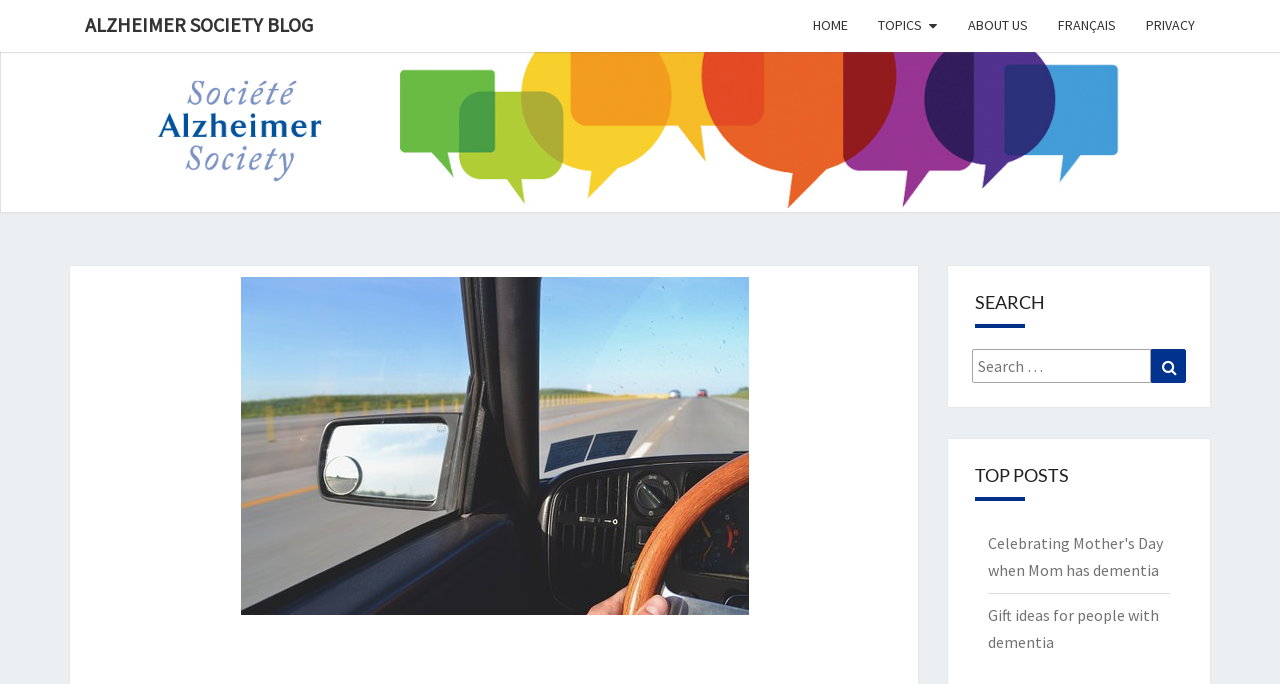Review the image closely and give a comprehensive answer to the question: How many language options are available?

I found a link labeled 'FRANÇAIS' which suggests that the webpage is available in French. Additionally, the webpage is already in English, so there are two language options available.